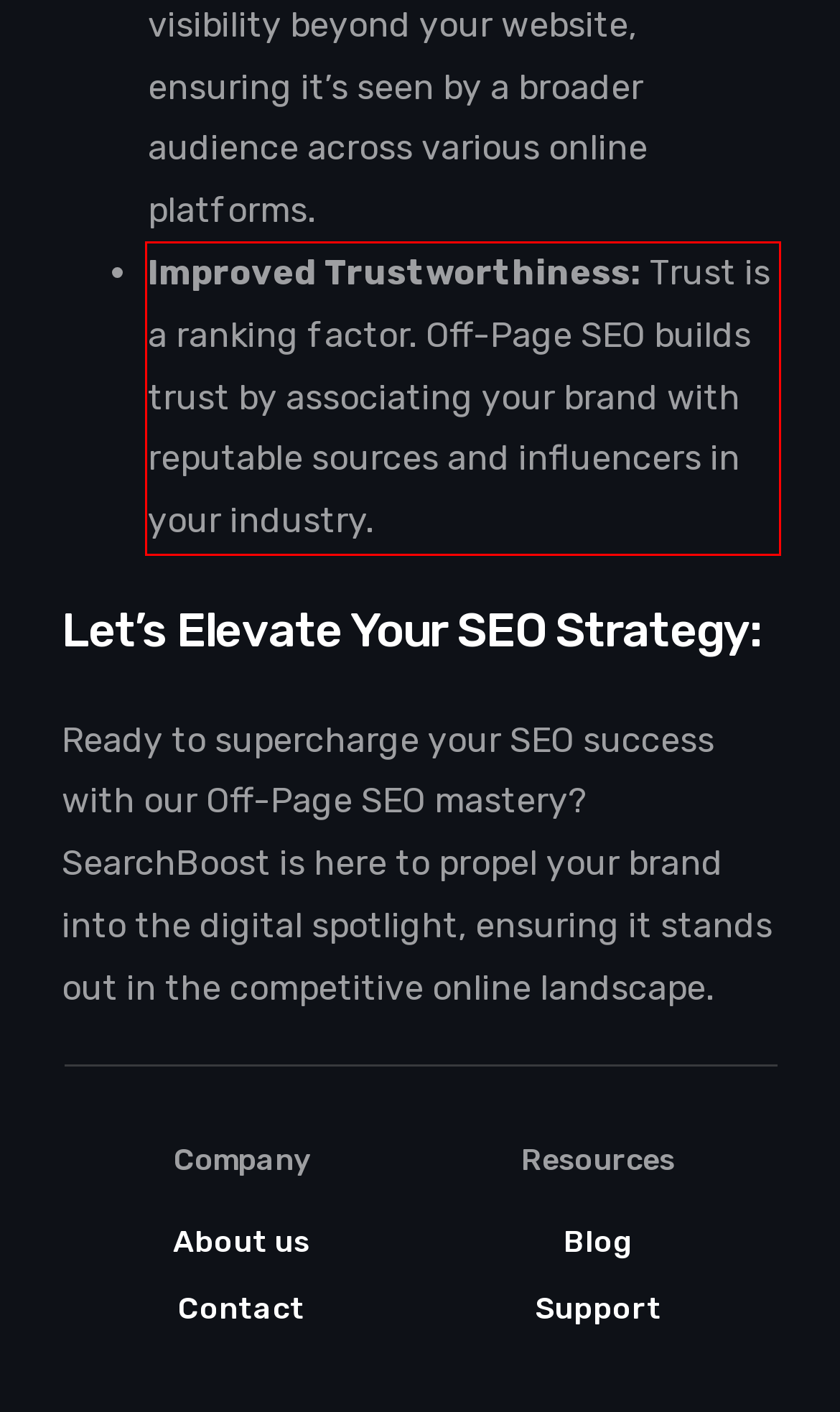Given a screenshot of a webpage, identify the red bounding box and perform OCR to recognize the text within that box.

Improved Trustworthiness: Trust is a ranking factor. Off-Page SEO builds trust by associating your brand with reputable sources and influencers in your industry.